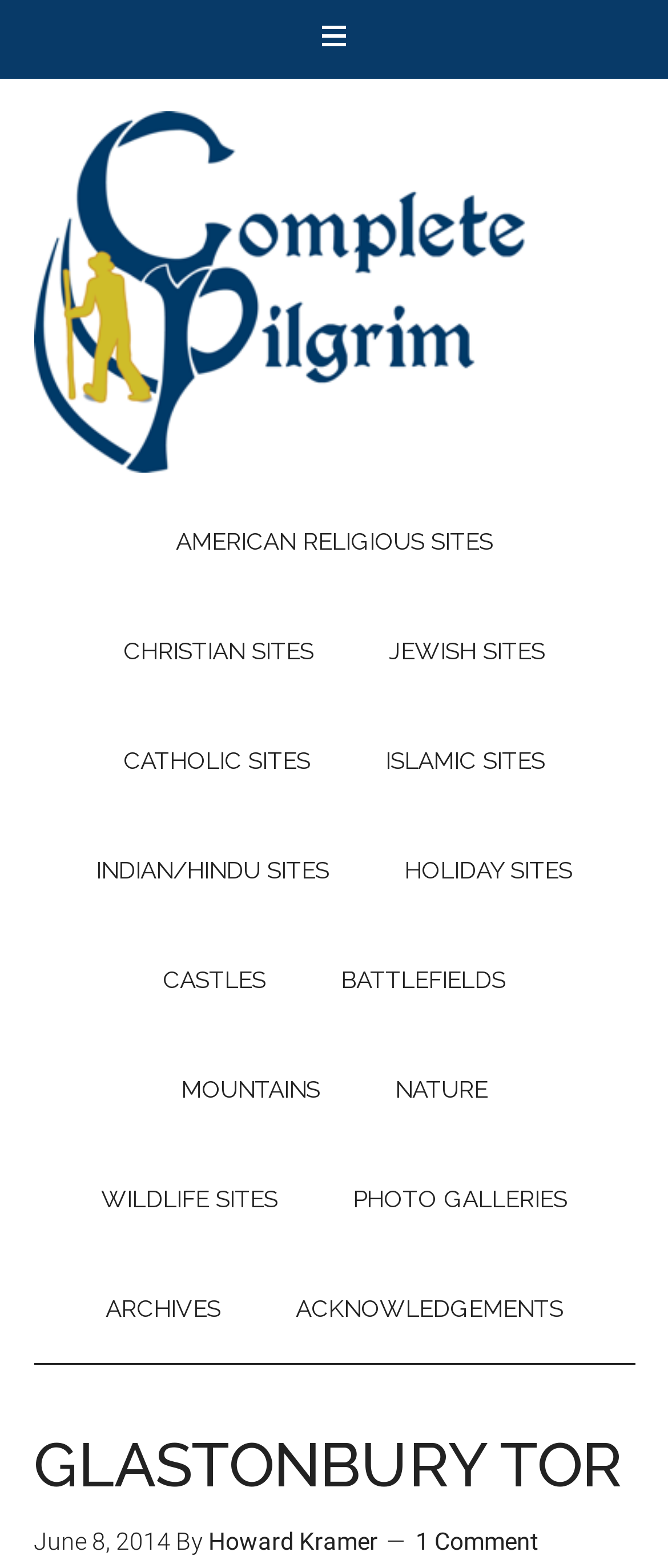Predict the bounding box coordinates for the UI element described as: "AMERICAN RELIGIOUS SITES". The coordinates should be four float numbers between 0 and 1, presented as [left, top, right, bottom].

[0.212, 0.31, 0.788, 0.38]